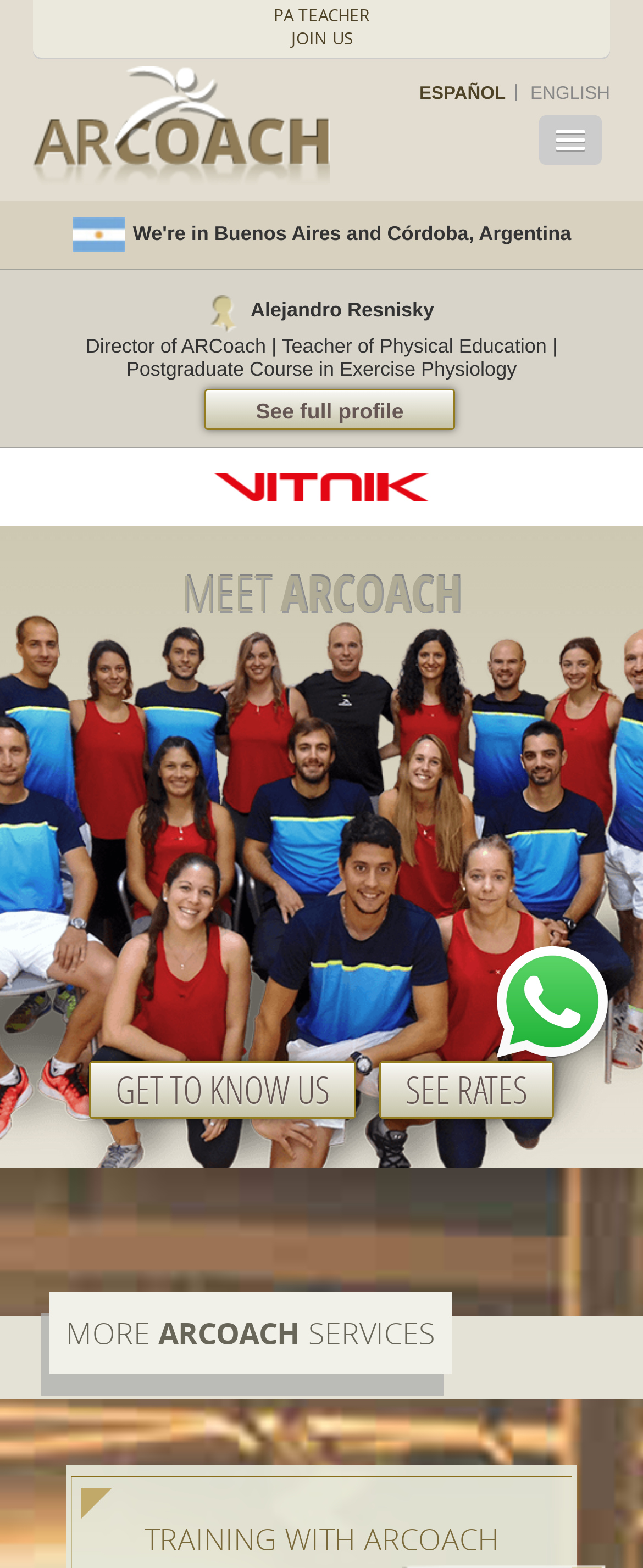Please determine the bounding box coordinates for the element that should be clicked to follow these instructions: "Click the link to see full profile".

[0.318, 0.248, 0.707, 0.274]